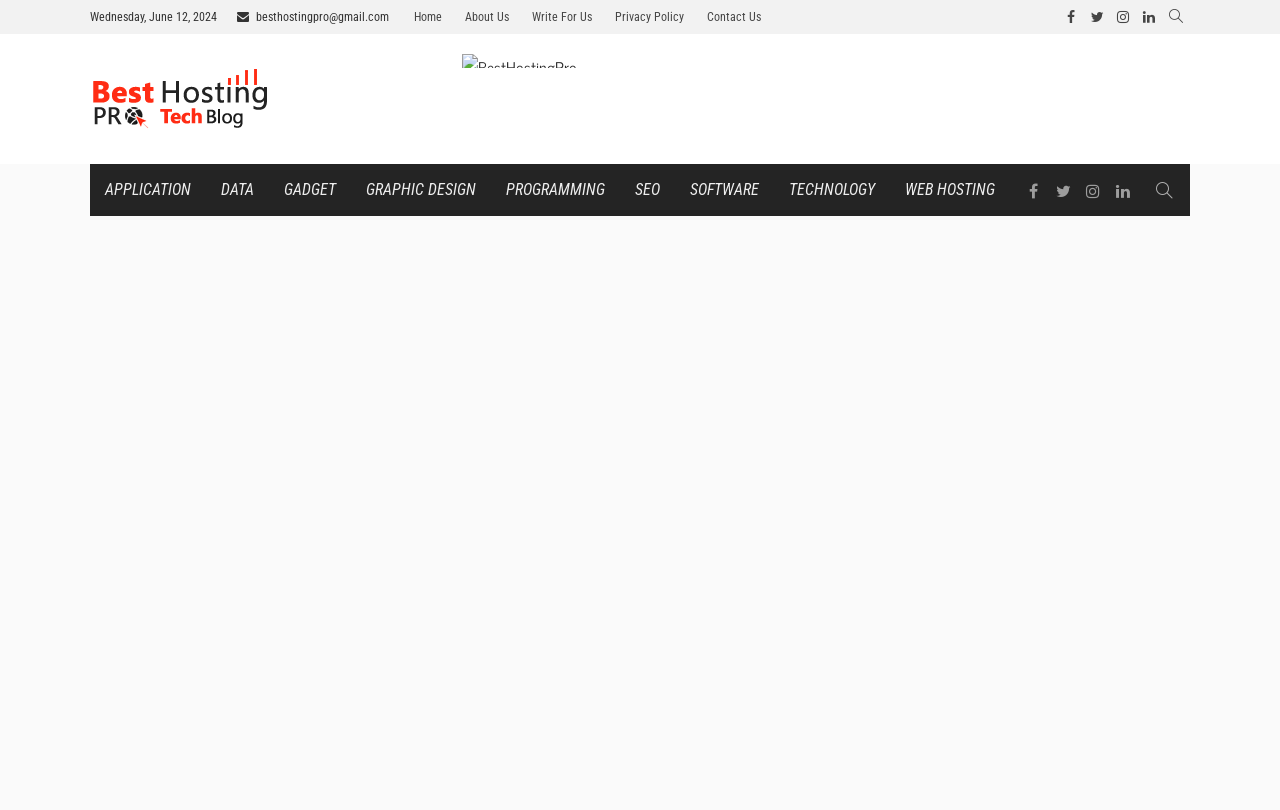Determine the bounding box coordinates of the clickable region to follow the instruction: "view application".

[0.07, 0.202, 0.161, 0.267]